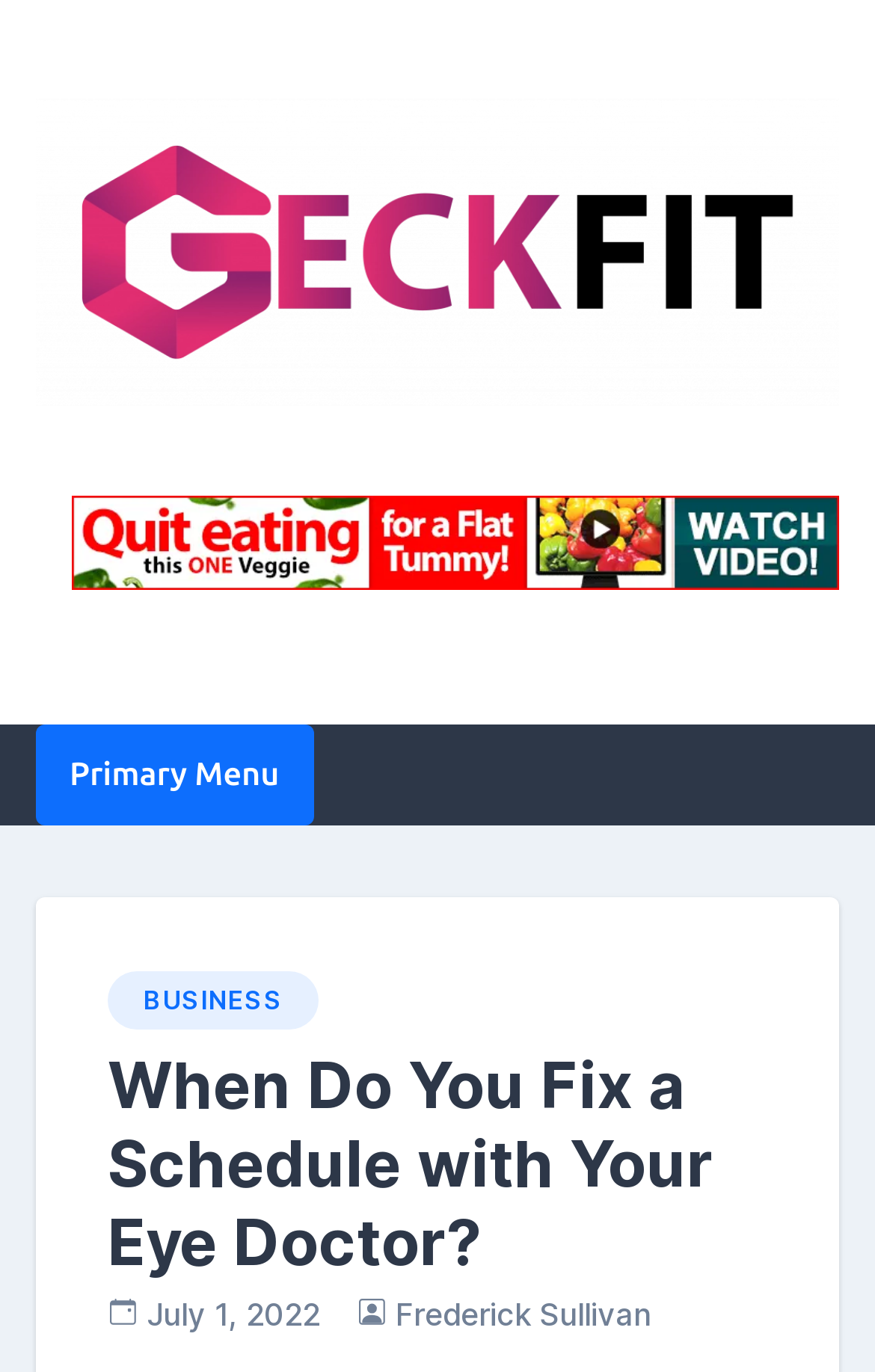Describe every aspect of the webpage in a detailed manner.

The webpage is about scheduling an eye doctor appointment, specifically discussing when to do so. At the top left of the page, there is a logo of "GeckFit" with a link to the website, accompanied by an image of the same logo. Below the logo, there is a text "Your Source for Fitness News and Insights". 

To the right of the logo, there is a button labeled "Primary Menu" which, when expanded, reveals a menu with several options. The menu is headed by a link to the "BUSINESS" section, followed by a heading that reads "When Do You Fix a Schedule with Your Eye Doctor?". 

Below the heading, there are three images, with the first one being a small icon, the second one being a date "July 1, 2022" with a time element, and the third one being another small icon. Next to the third image, there is a link to the author "Frederick Sullivan".